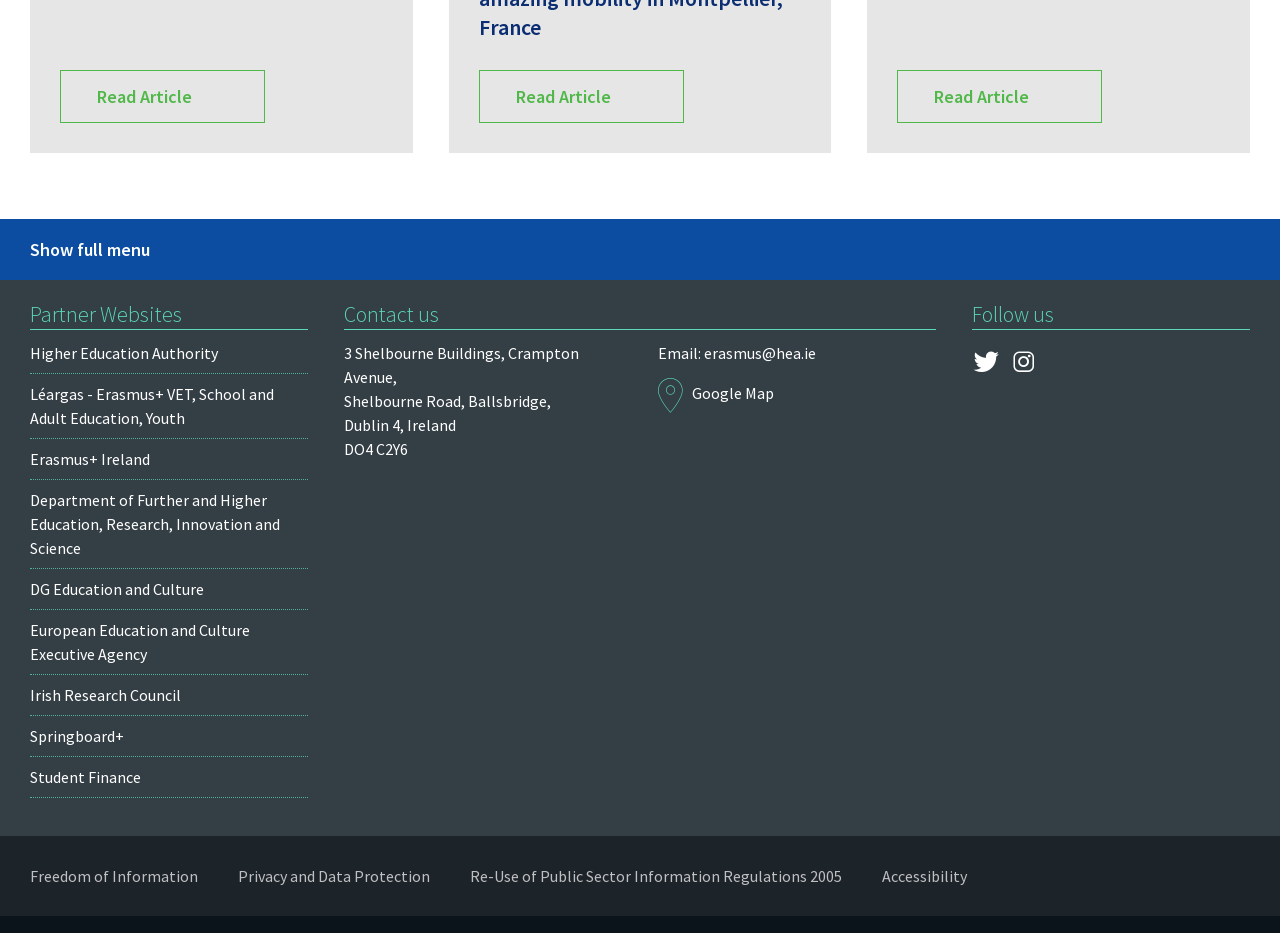Please respond to the question with a concise word or phrase:
What is the email address of the organization?

erasmus@hea.ie